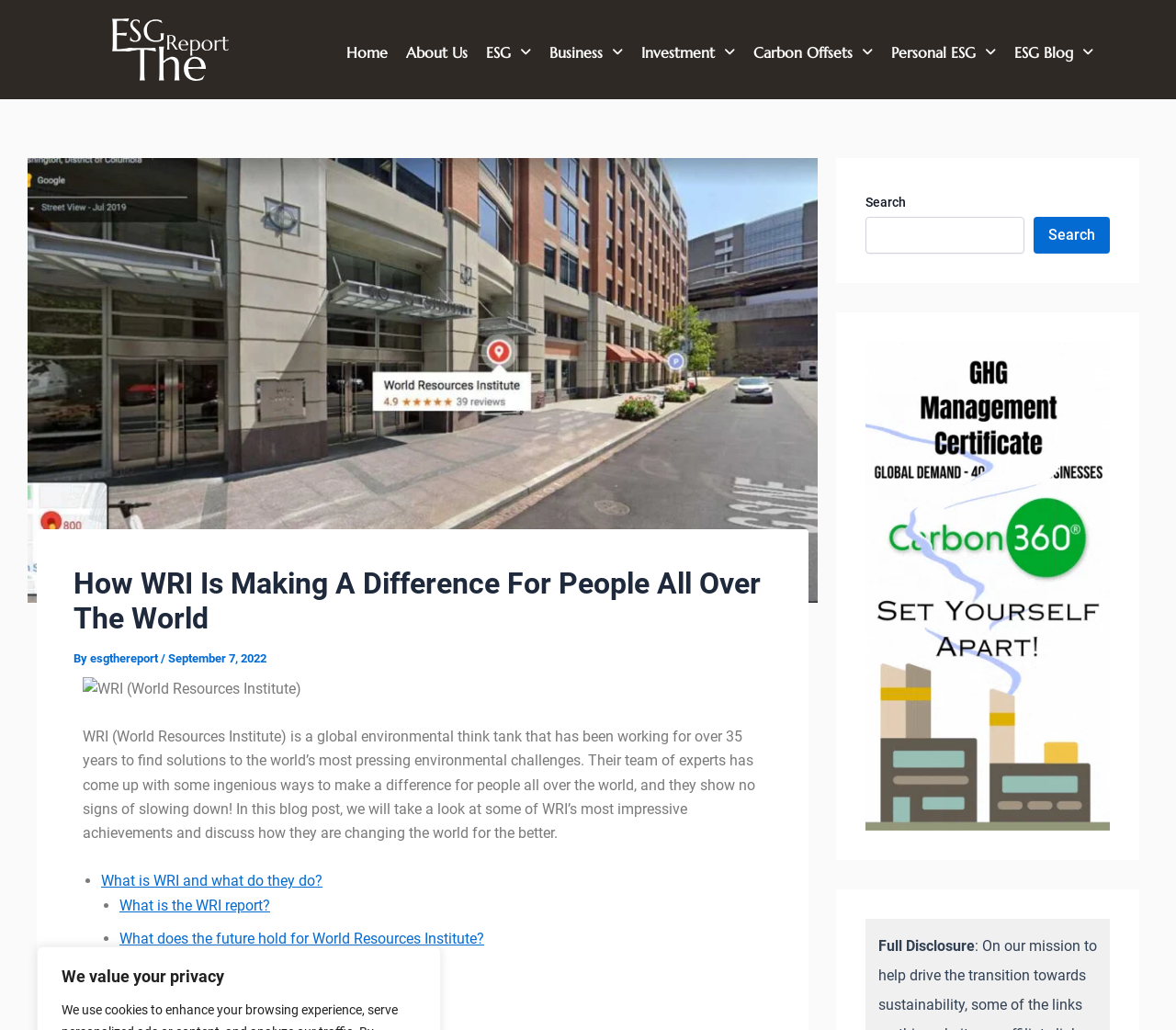Please extract the primary headline from the webpage.

How WRI Is Making A Difference For People All Over The World